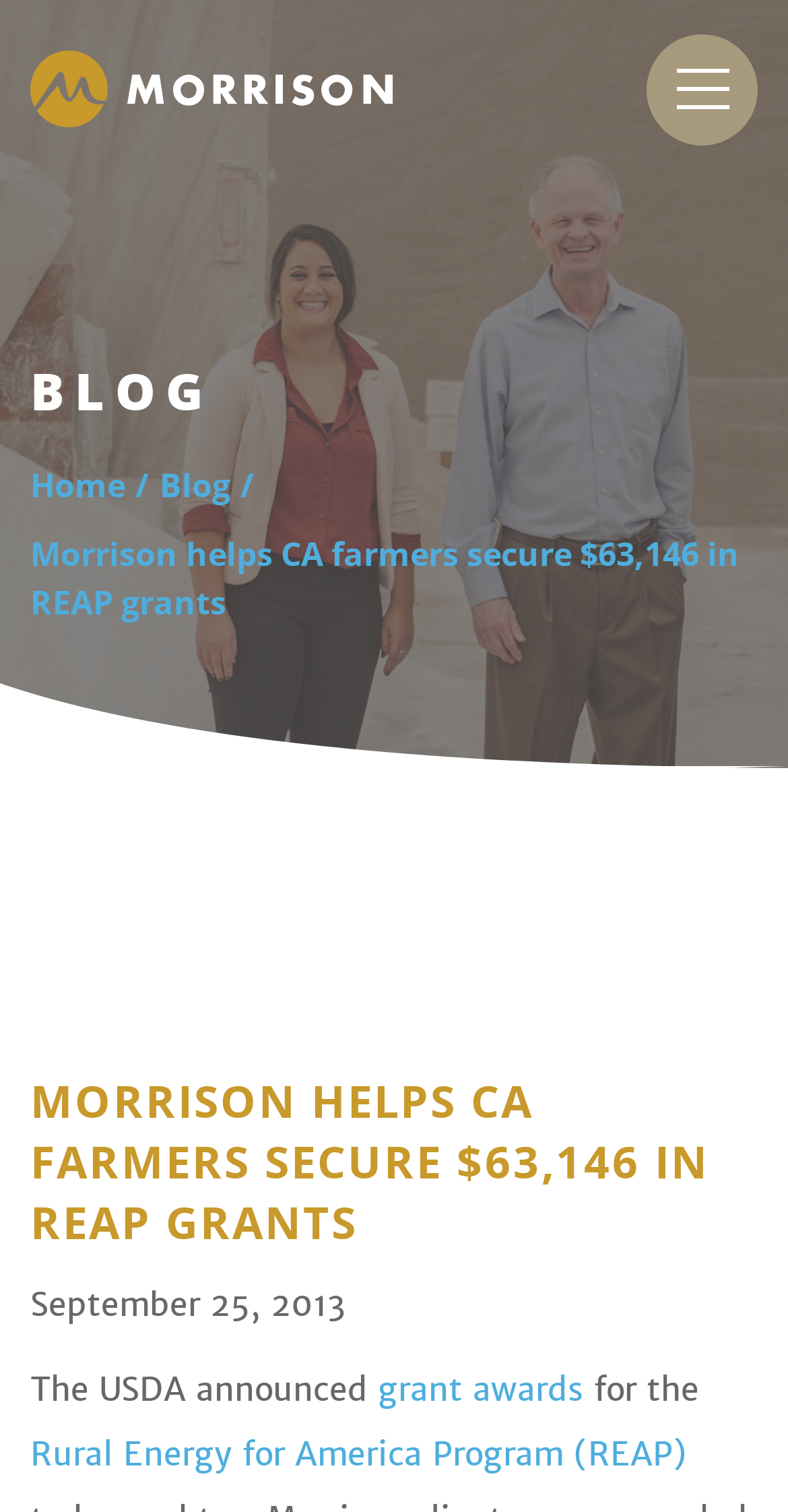How much did CA farmers secure in REAP grants?
Give a single word or phrase as your answer by examining the image.

$63,146